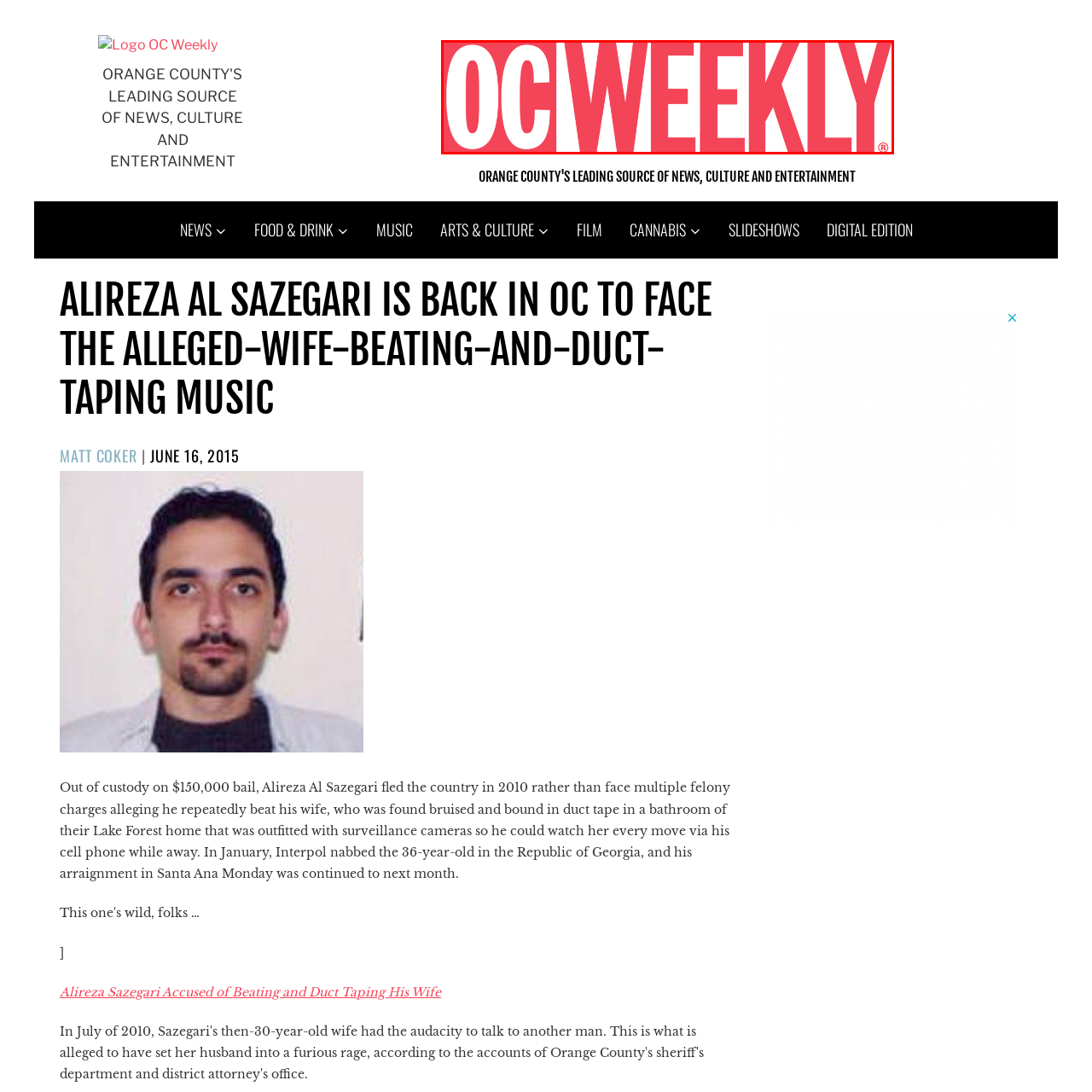Examine the image within the red border, What is the purpose of the OC Weekly logo on the webpage? 
Please provide a one-word or one-phrase answer.

Visual anchor